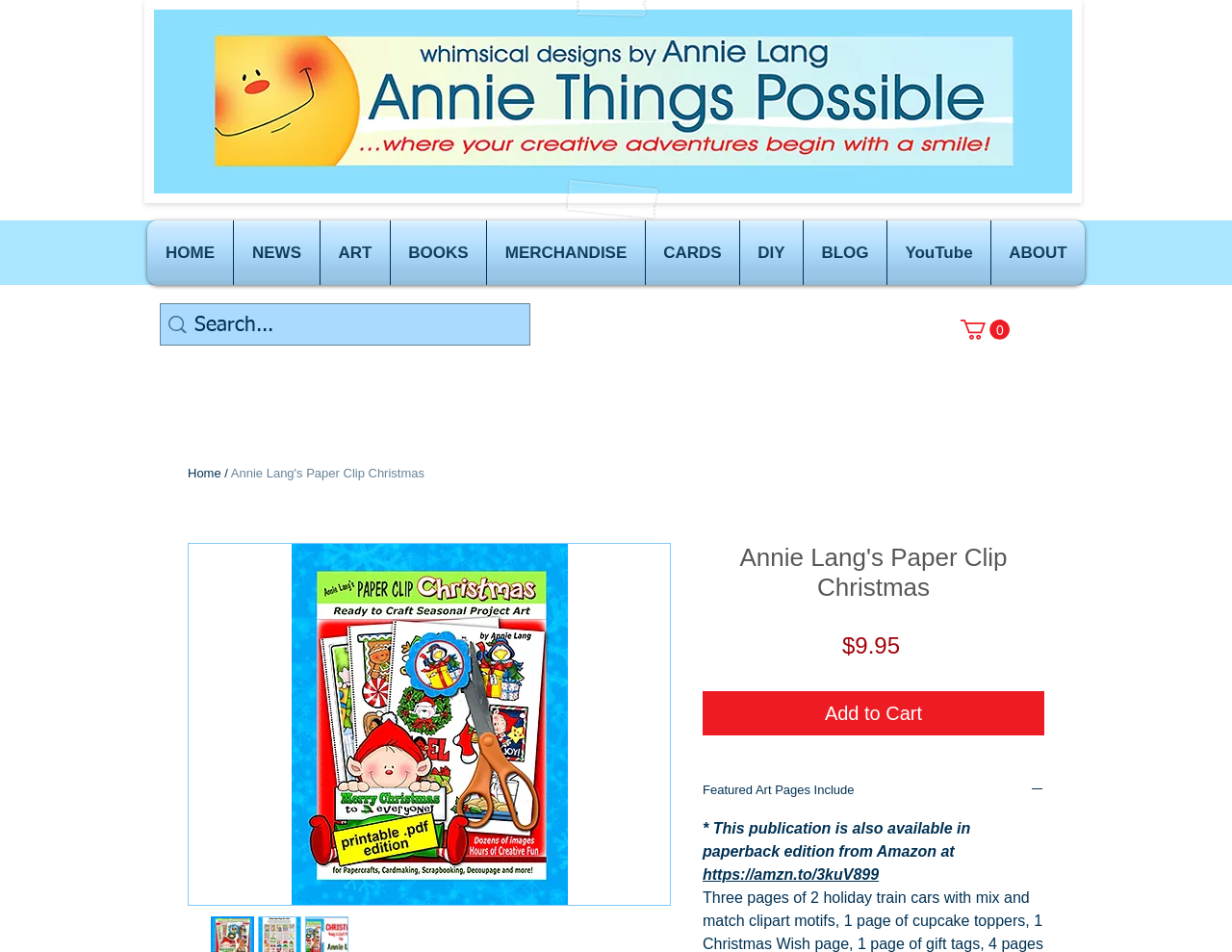Point out the bounding box coordinates of the section to click in order to follow this instruction: "Search for something".

[0.158, 0.32, 0.397, 0.365]